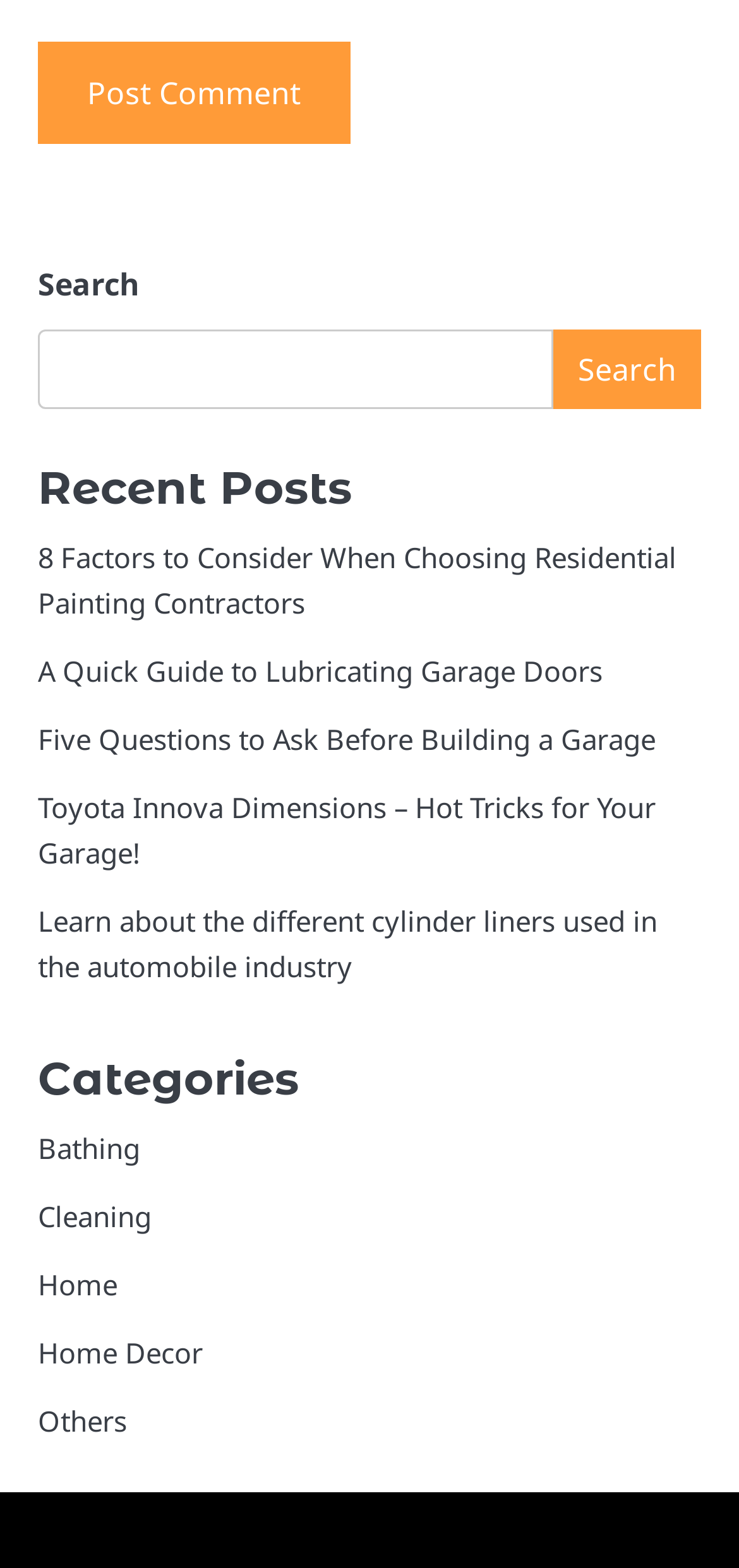Using the elements shown in the image, answer the question comprehensively: What is the last link under 'Categories'?

I looked at the links listed under the 'Categories' heading and found that the last one is 'Others'.